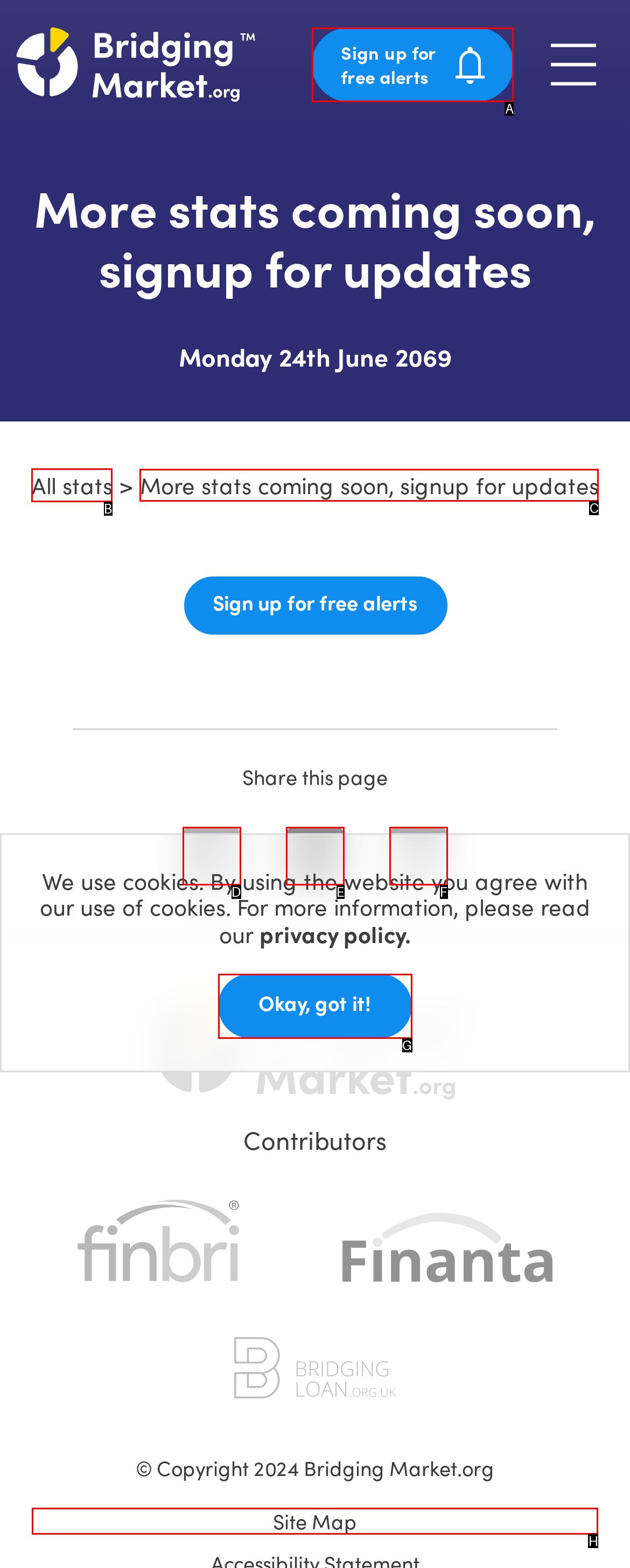Identify the letter of the UI element you should interact with to perform the task: View all stats
Reply with the appropriate letter of the option.

B